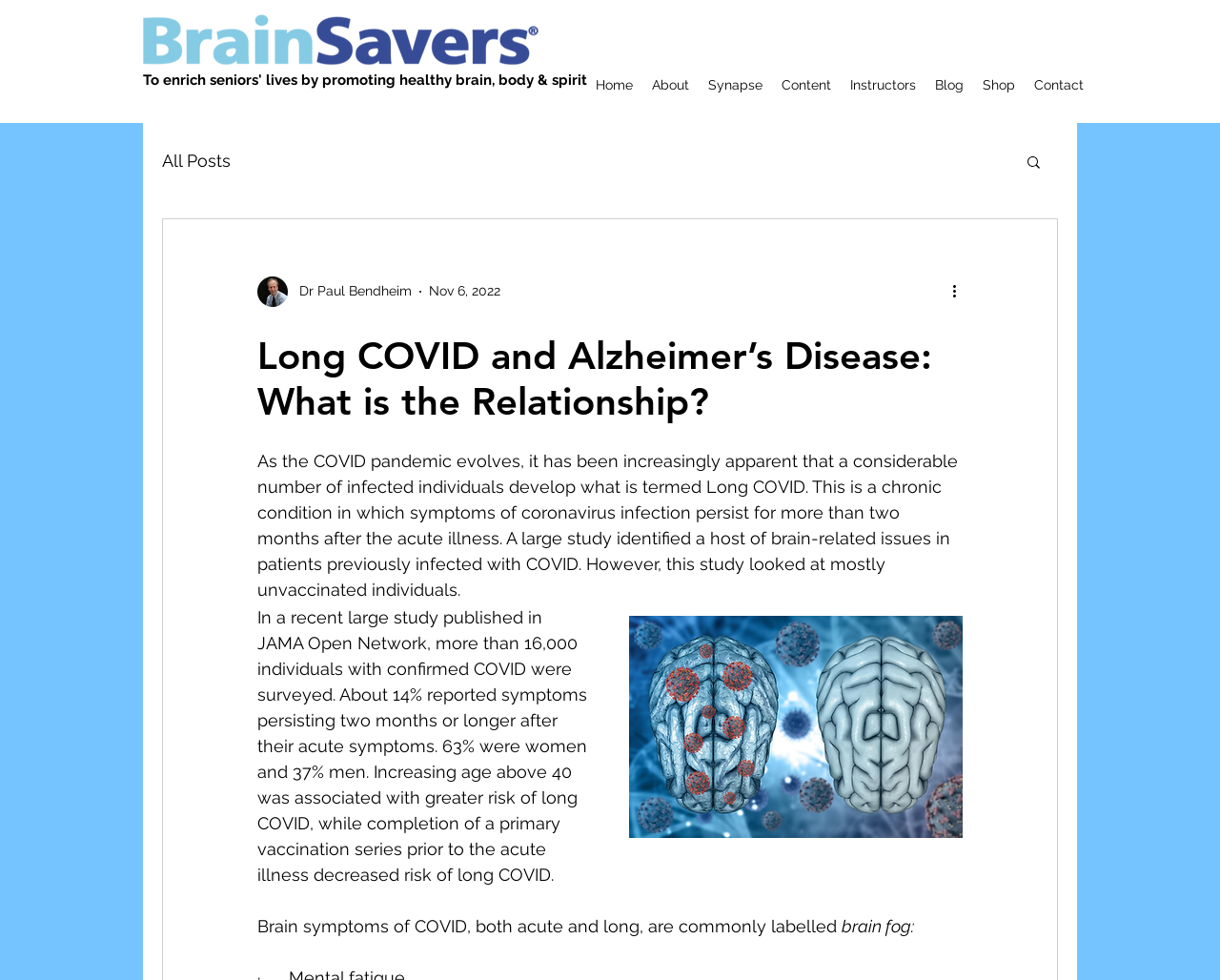Given the element description "Dr Paul Bendheim" in the screenshot, predict the bounding box coordinates of that UI element.

[0.211, 0.282, 0.338, 0.313]